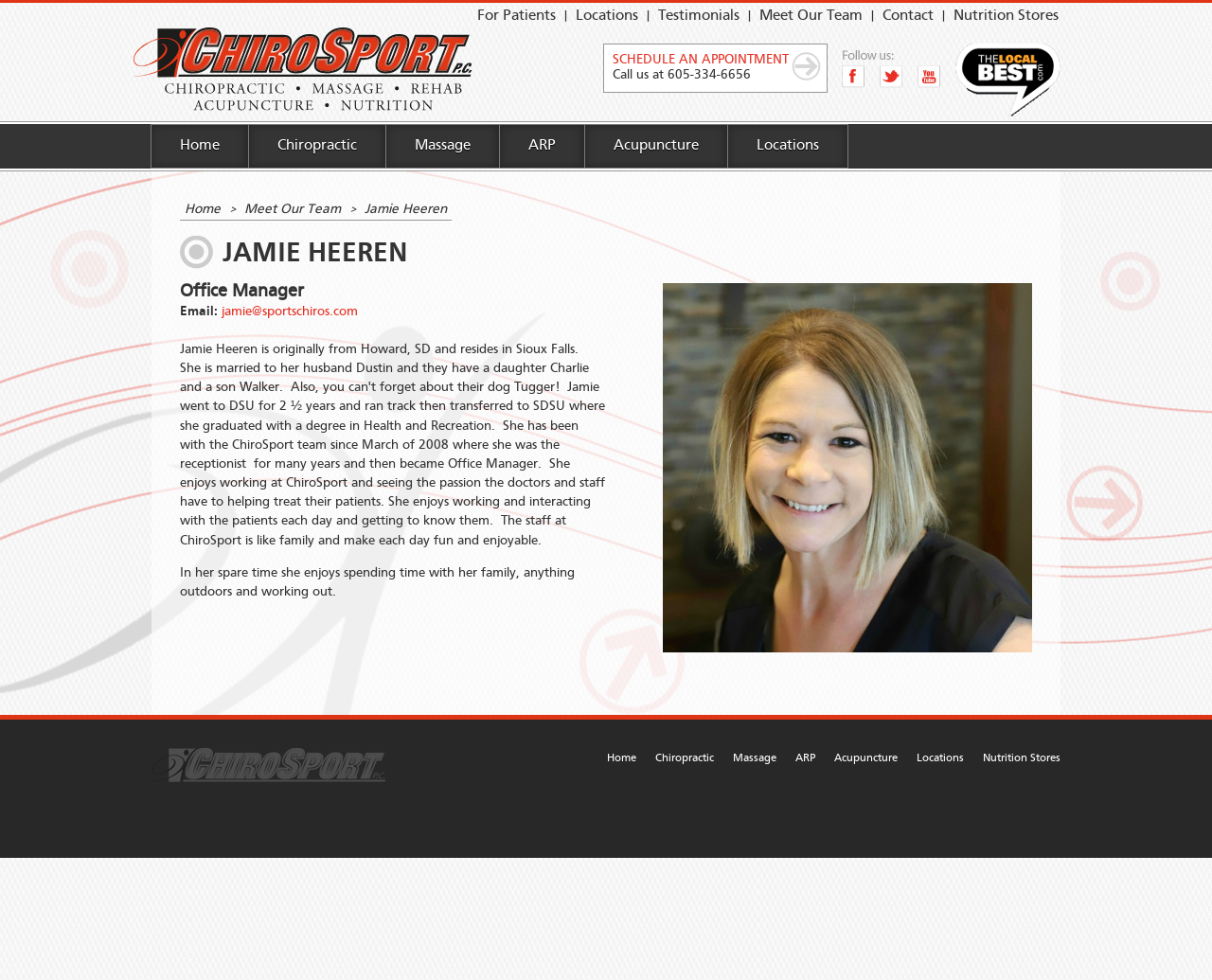Please answer the following question using a single word or phrase: 
What is Jamie Heeren's role?

Office Manager